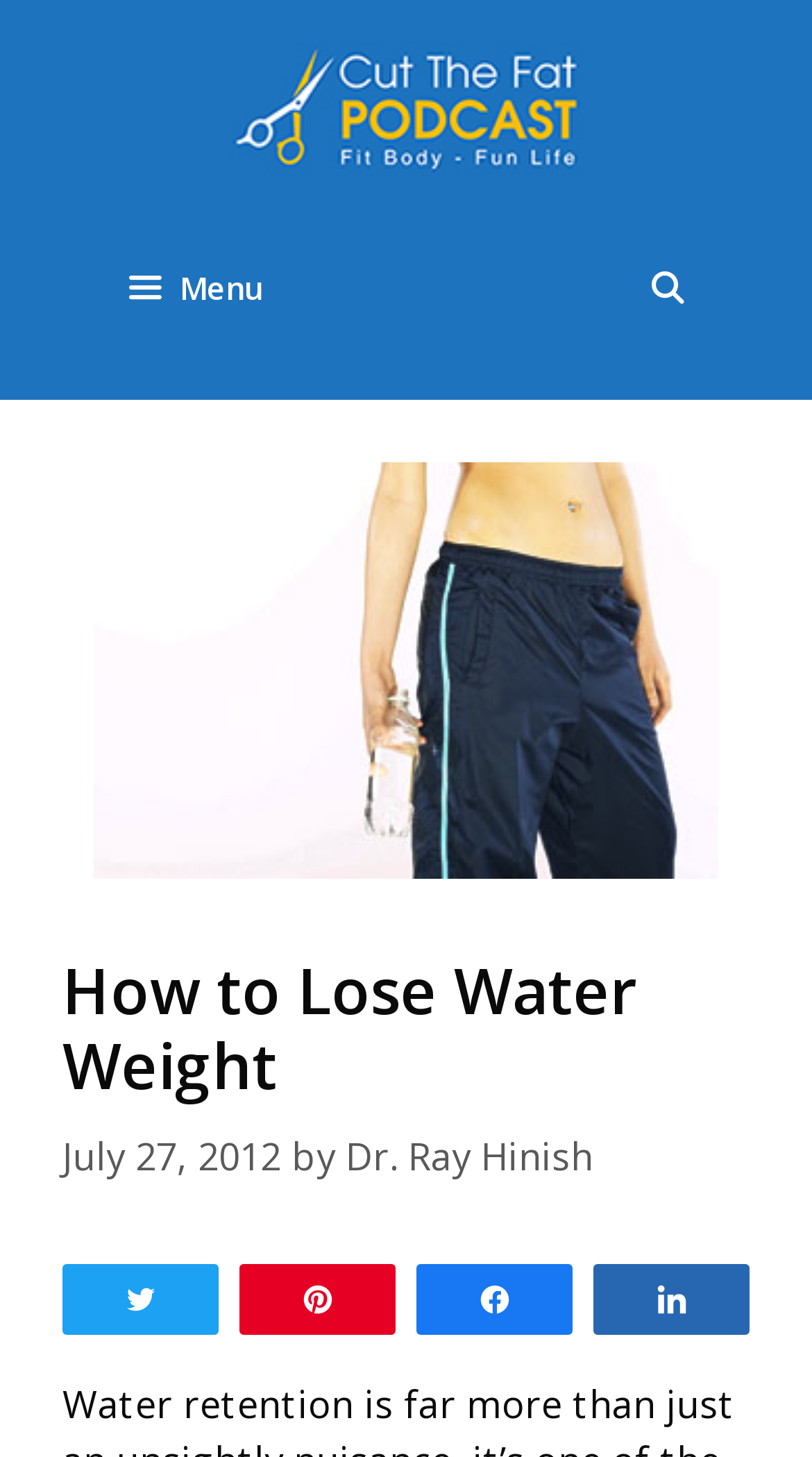Who wrote the article 'How to Lose Water Weight'?
Please give a well-detailed answer to the question.

I found the answer by looking at the author information below the article title. The text 'by Dr. Ray Hinish' is present, which indicates the author of the article.